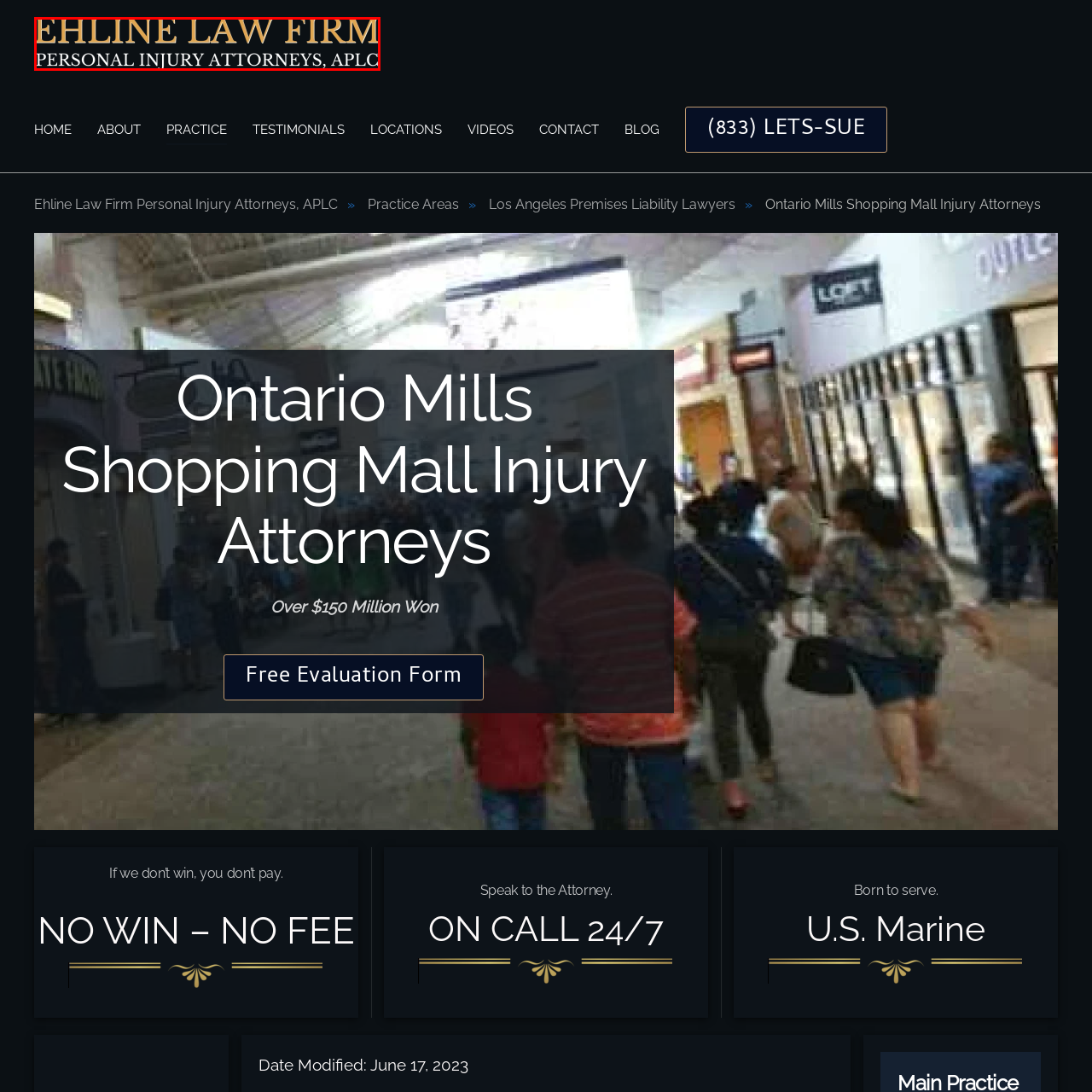Give a detailed description of the image area outlined by the red box.

The image showcases the logo of Ehline Law Firm, Personal Injury Attorneys, APLC, prominently displayed in an elegant gold font against a dark background. This design emphasizes the firm's commitment to high-quality legal representation in personal injury cases. The logo reflects the firm's professional identity and is part of a website dedicated to providing legal services and information to clients seeking assistance in injury-related matters, particularly in locations like the Ontario Mills Shopping Mall.